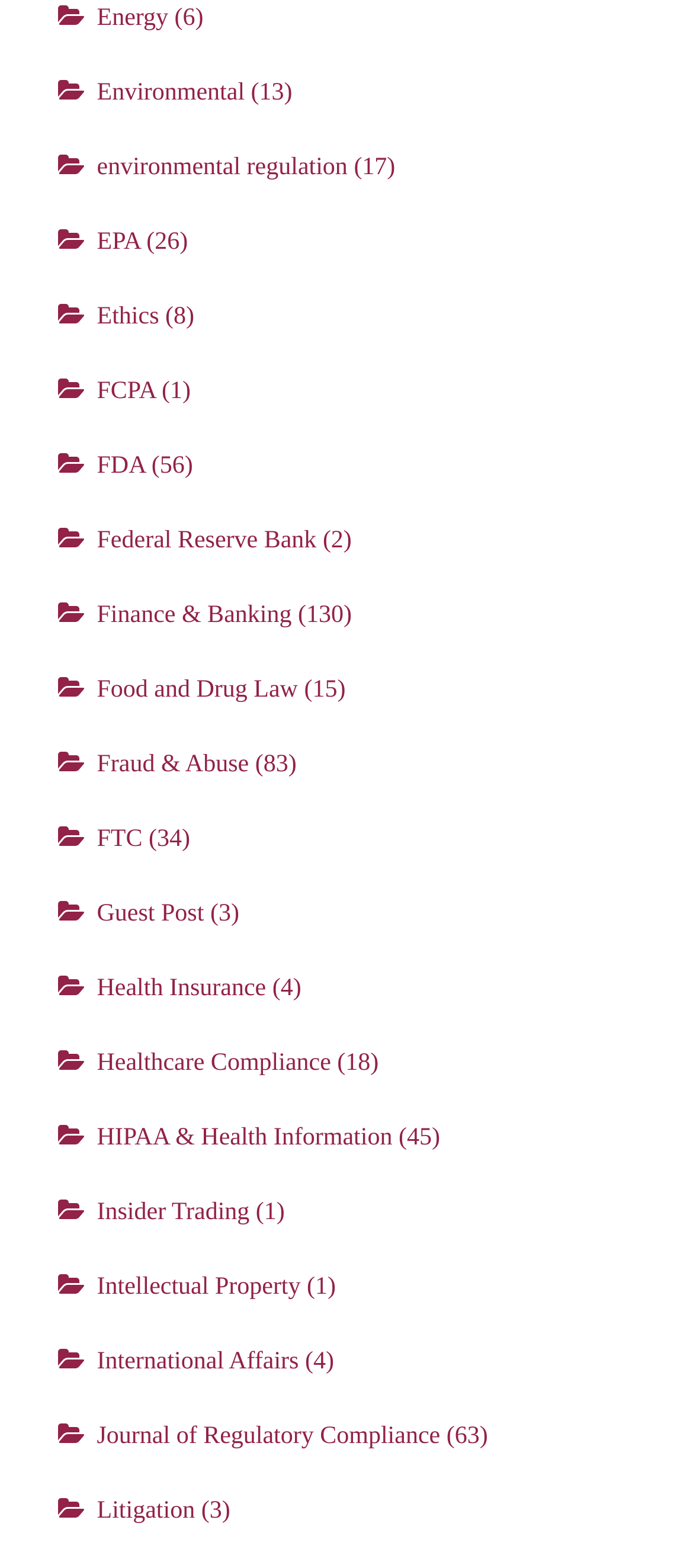Given the description of the UI element: "HIPAA & Health Information", predict the bounding box coordinates in the form of [left, top, right, bottom], with each value being a float between 0 and 1.

[0.14, 0.717, 0.566, 0.734]